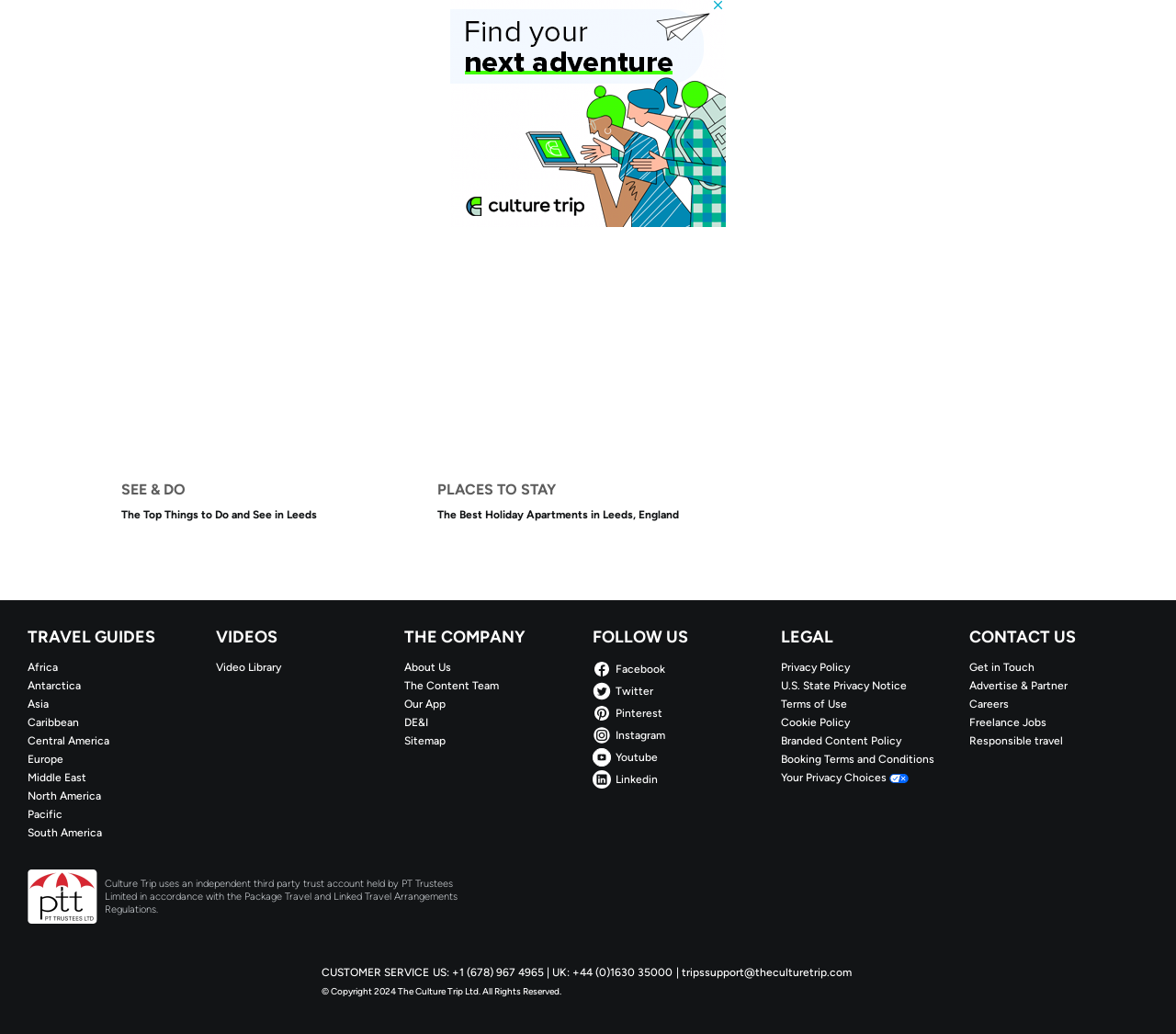What is the name of the company?
Based on the image, respond with a single word or phrase.

The Culture Trip Ltd.